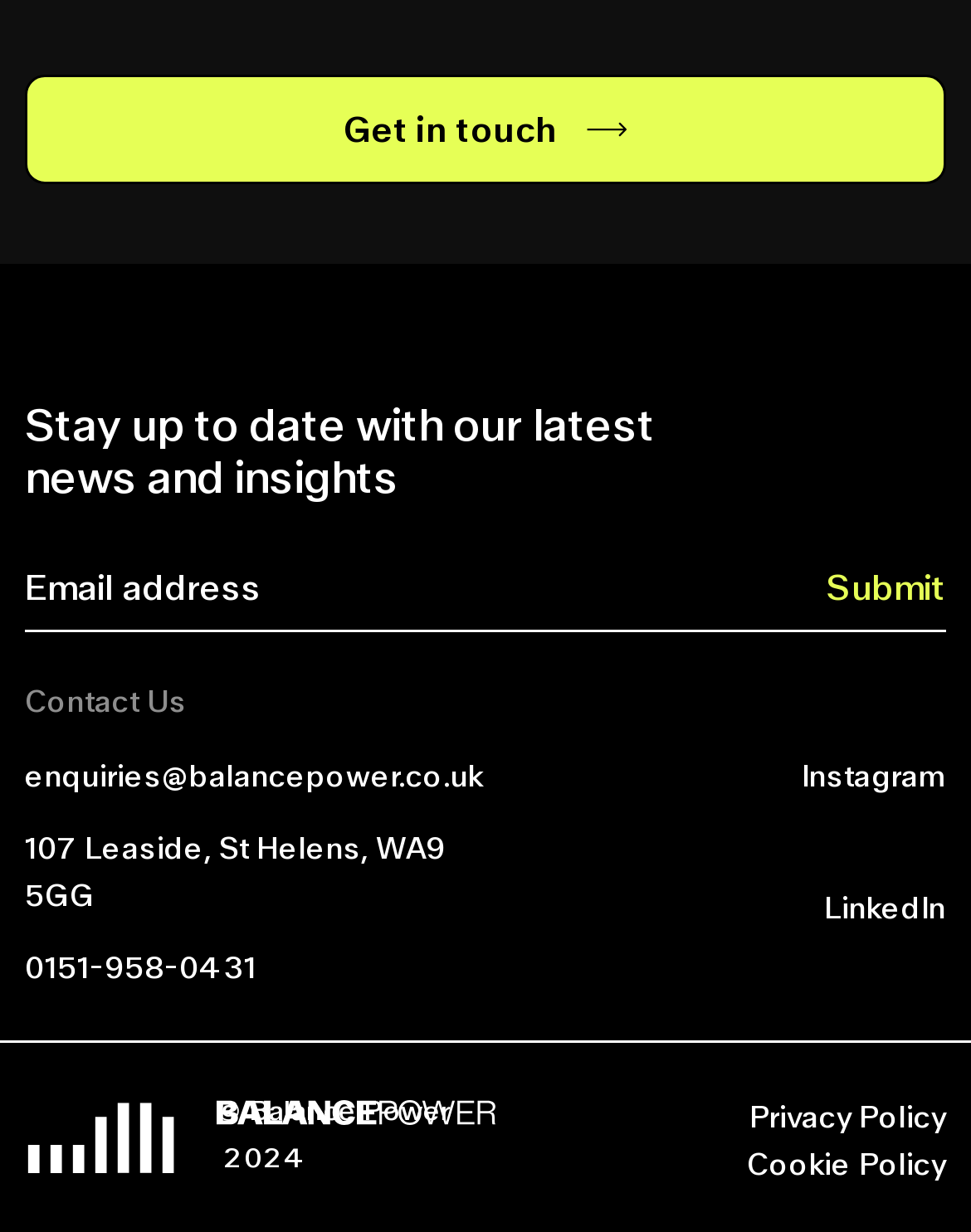Provide the bounding box coordinates for the UI element described in this sentence: "parent_node: Submit name="email" placeholder="Email address"". The coordinates should be four float values between 0 and 1, i.e., [left, top, right, bottom].

[0.026, 0.456, 0.851, 0.498]